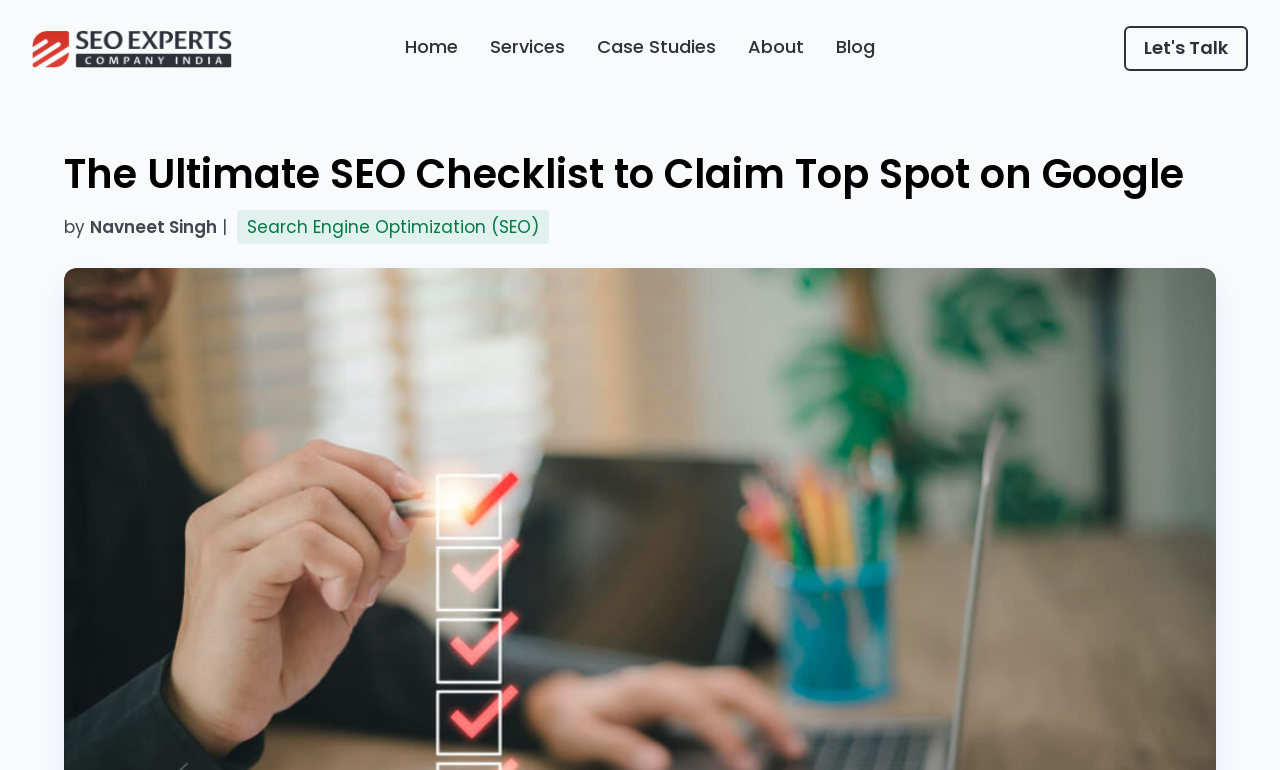Identify the headline of the webpage and generate its text content.

The Ultimate SEO Checklist to Claim Top Spot on Google